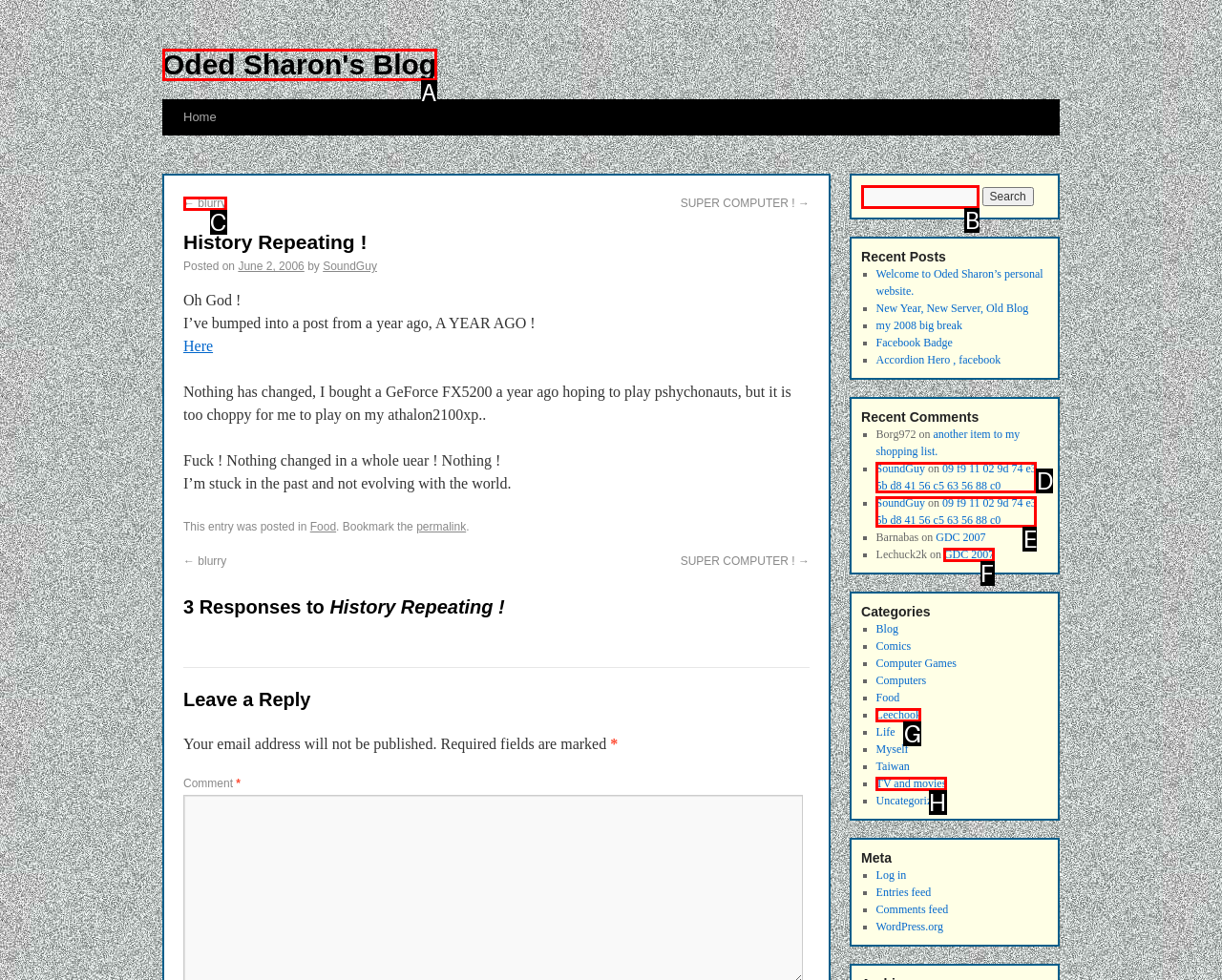Tell me which one HTML element best matches the description: Jobs Answer with the option's letter from the given choices directly.

None